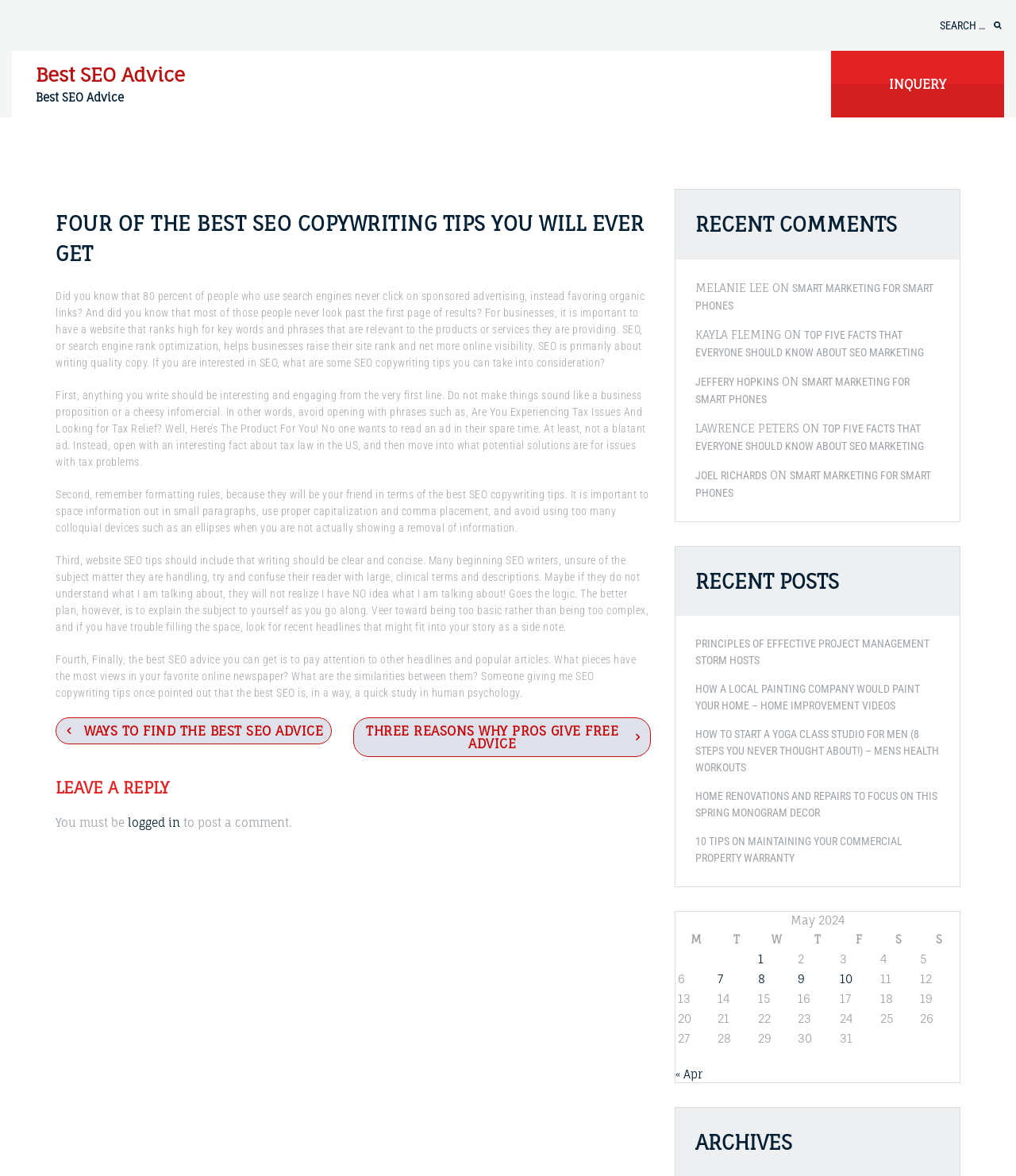What is the purpose of SEO?
Please answer the question with as much detail and depth as you can.

According to the webpage, the purpose of SEO is to help businesses raise their site rank and net more online visibility, as stated in the sentence 'SEO, or search engine rank optimization, helps businesses raise their site rank and net more online visibility.'